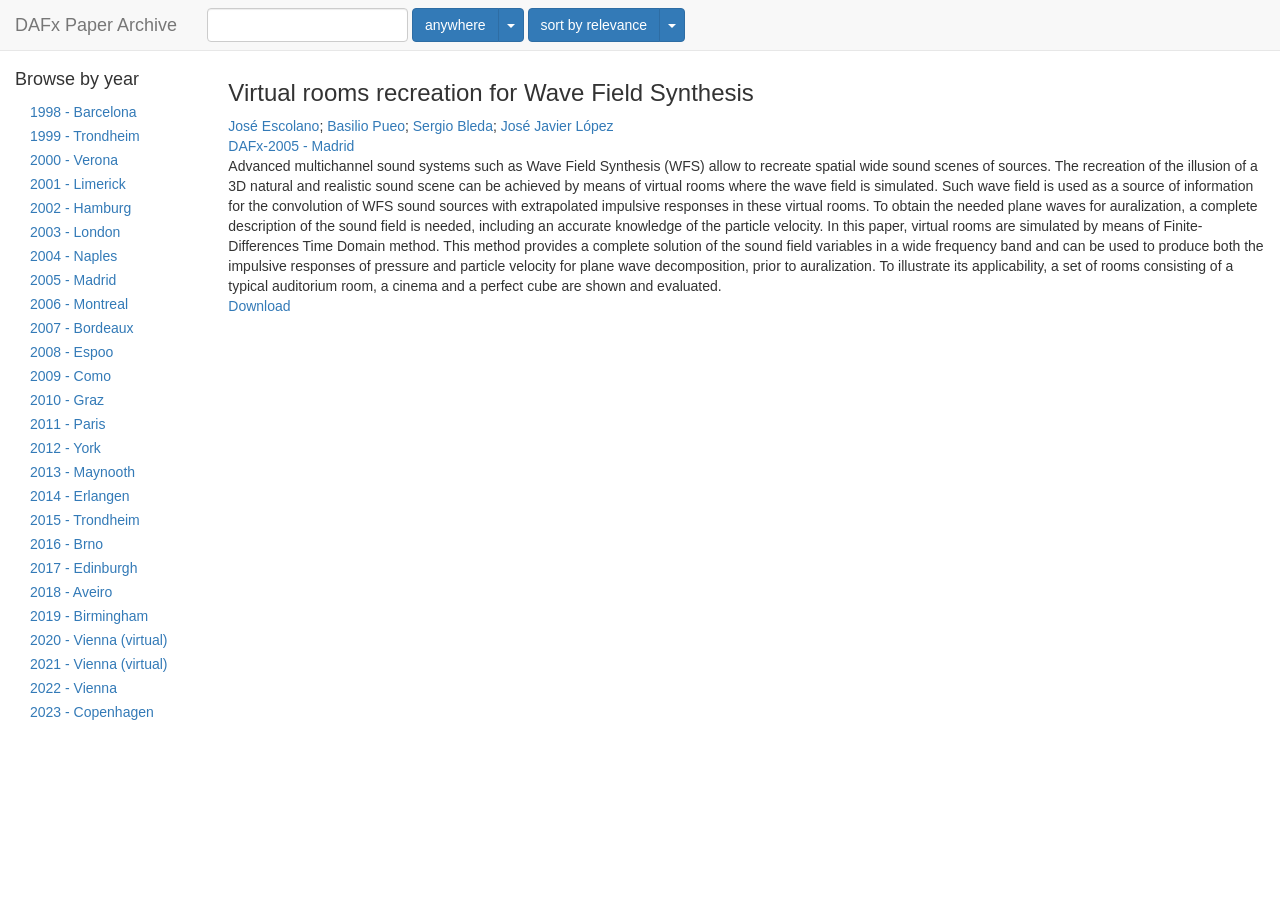Please identify the bounding box coordinates of the area that needs to be clicked to follow this instruction: "Search for papers".

[0.162, 0.009, 0.319, 0.047]